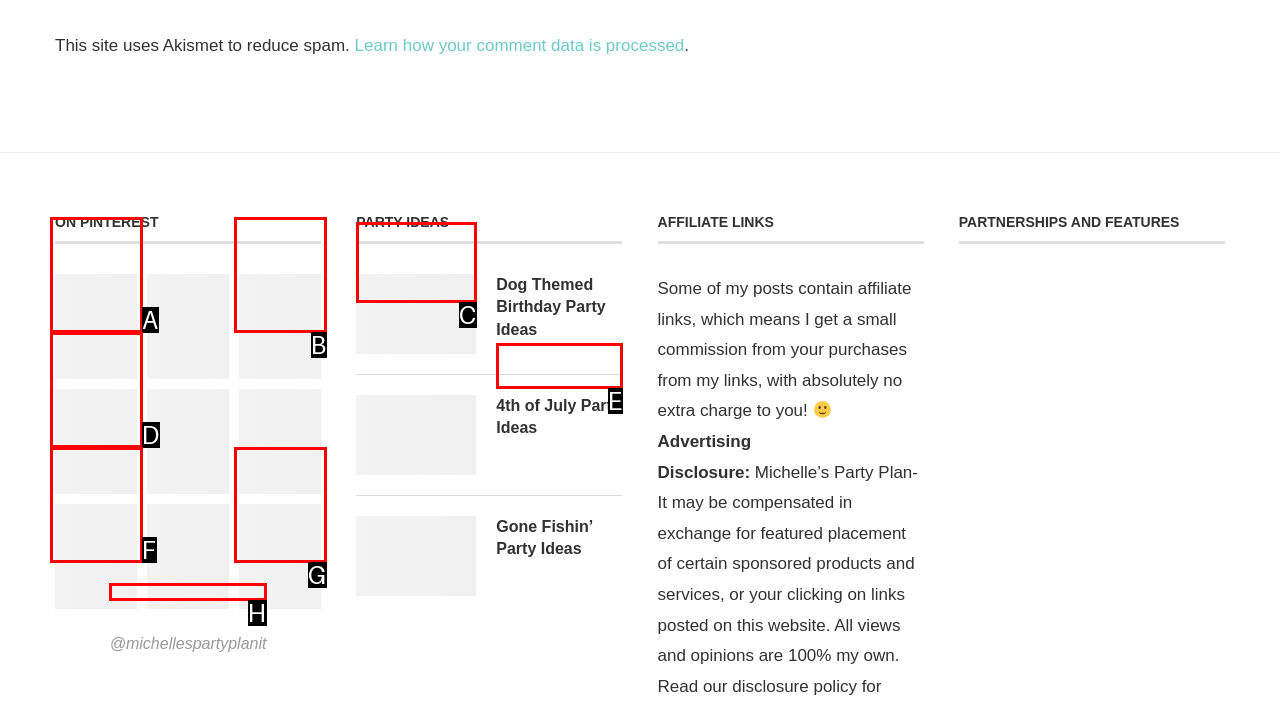Determine the HTML element that best matches this description: aria-label="Pinterest URL" from the given choices. Respond with the corresponding letter.

F